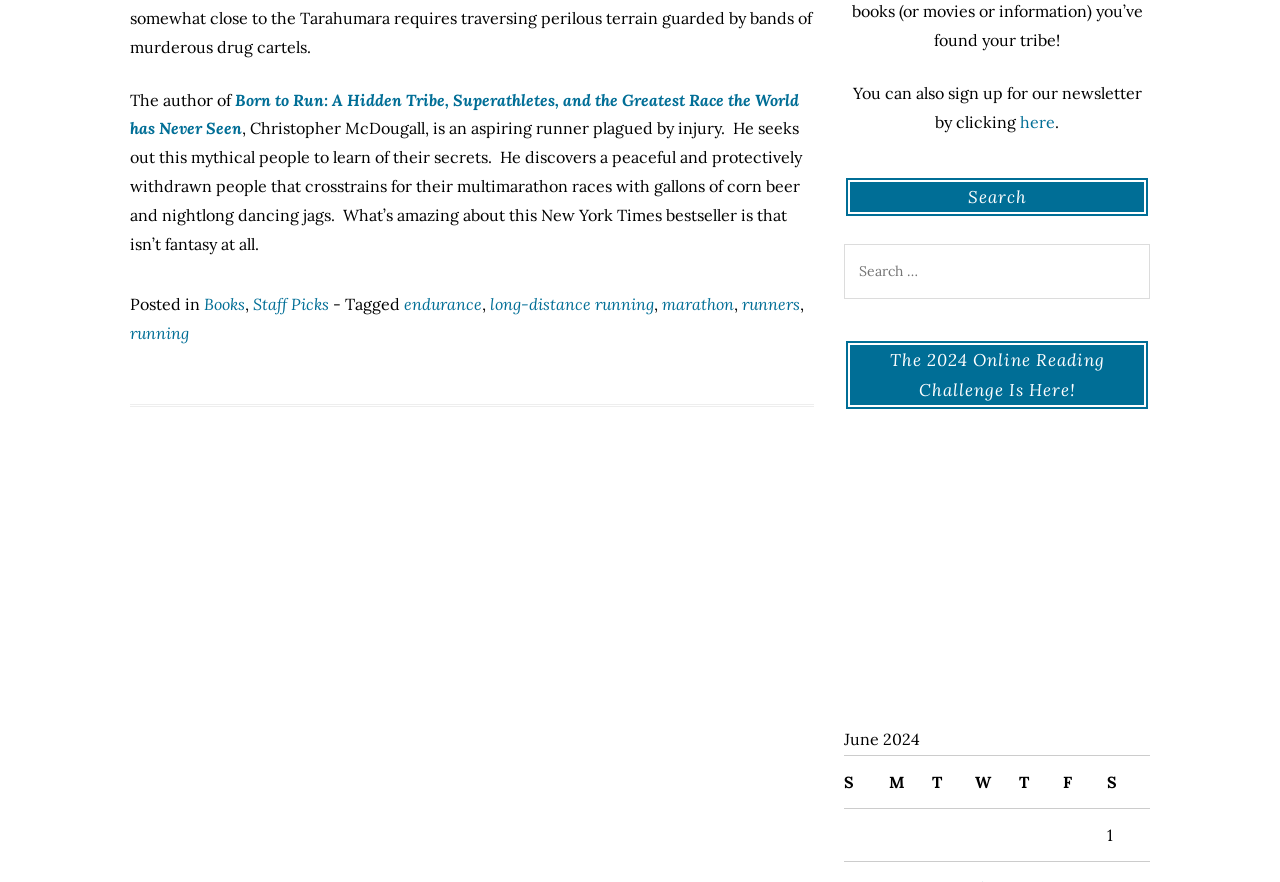Based on the element description, predict the bounding box coordinates (top-left x, top-left y, bottom-right x, bottom-right y) for the UI element in the screenshot: Staff Picks

[0.198, 0.334, 0.257, 0.356]